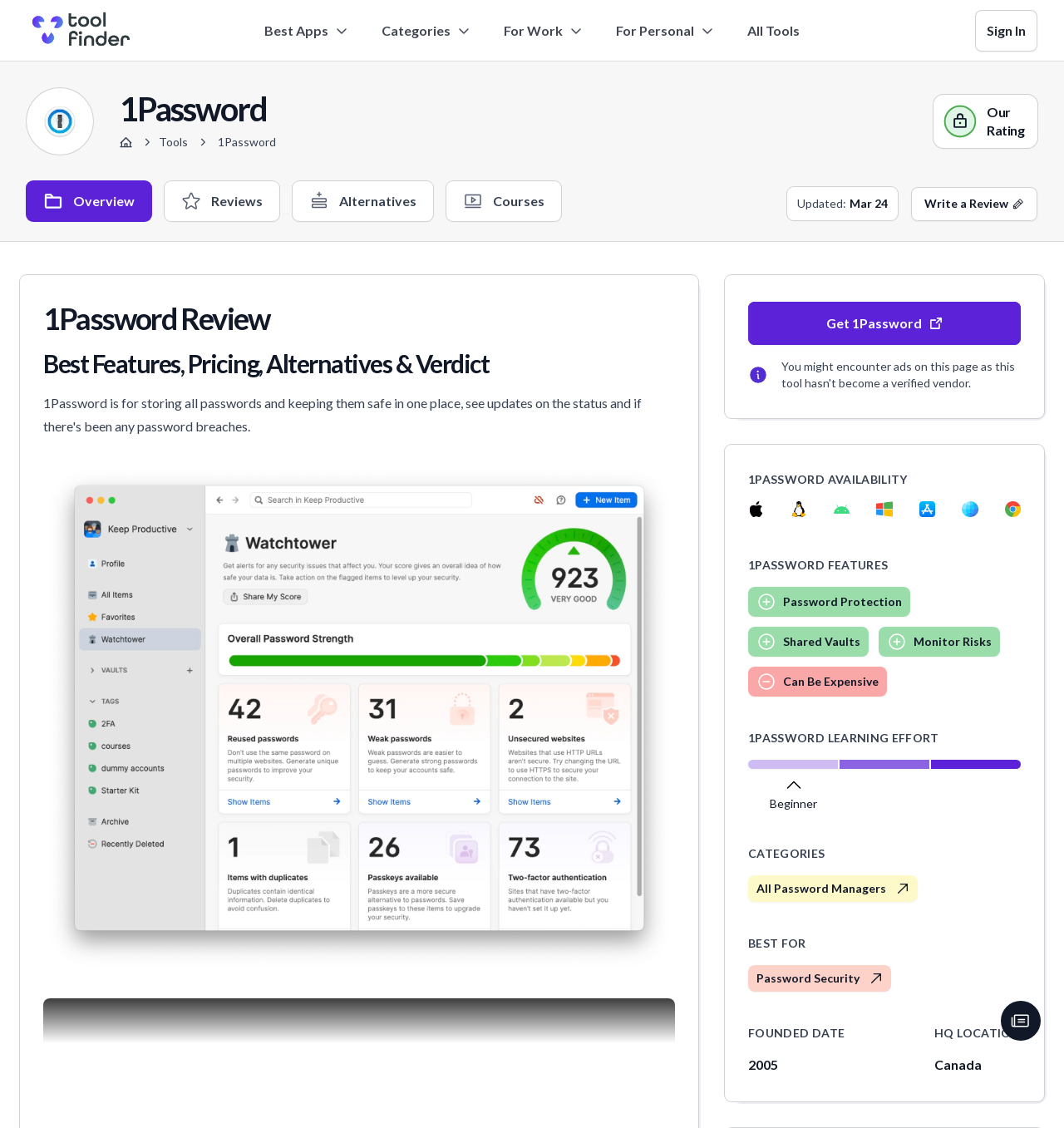When was 1Password founded?
Please elaborate on the answer to the question with detailed information.

The founding date of 1Password can be seen in the 'FOUNDED DATE' section of the webpage, which states that it was founded in 2005.